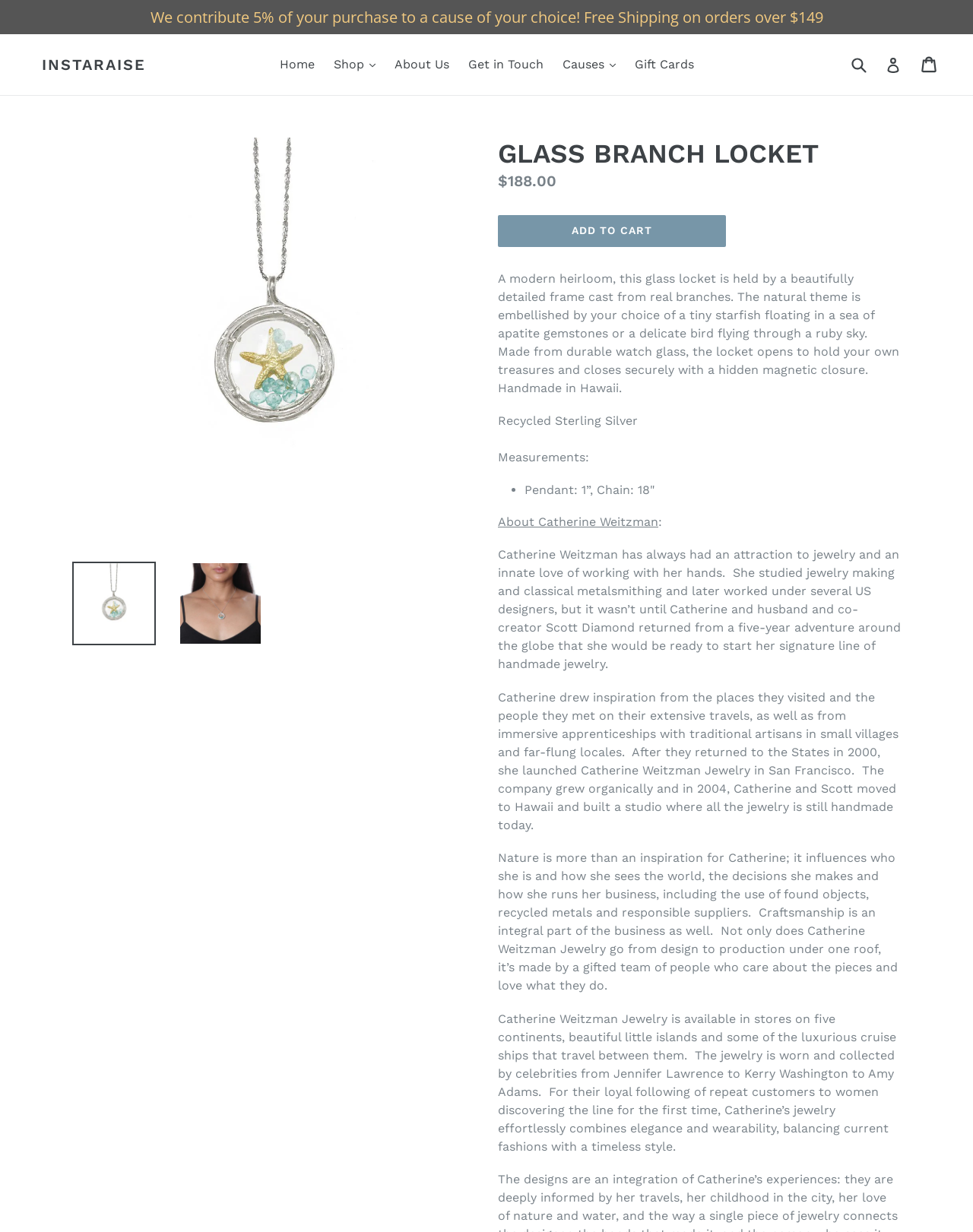Locate and provide the bounding box coordinates for the HTML element that matches this description: "name card printing".

None